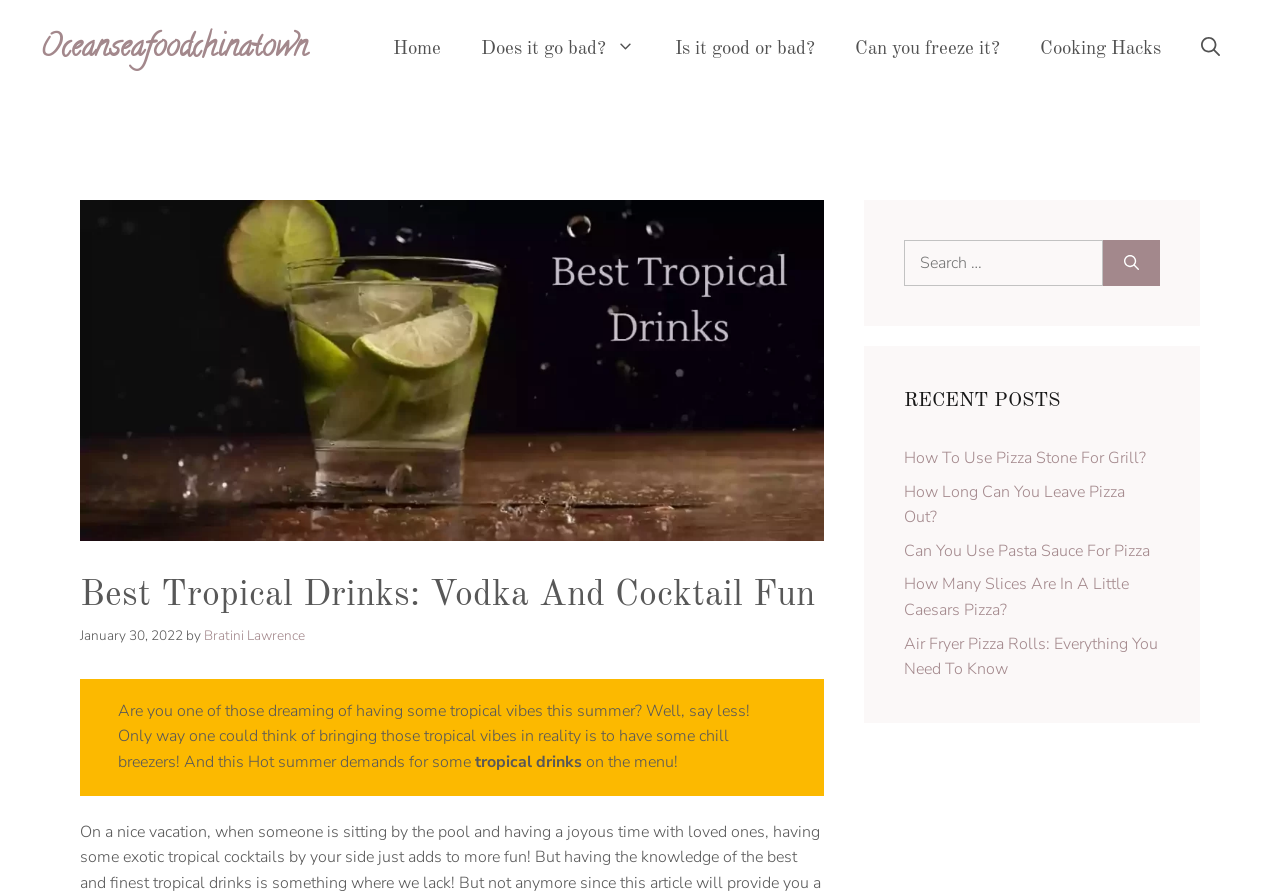Show the bounding box coordinates of the element that should be clicked to complete the task: "Click the INFO@EQUIPNET.ORG link".

None